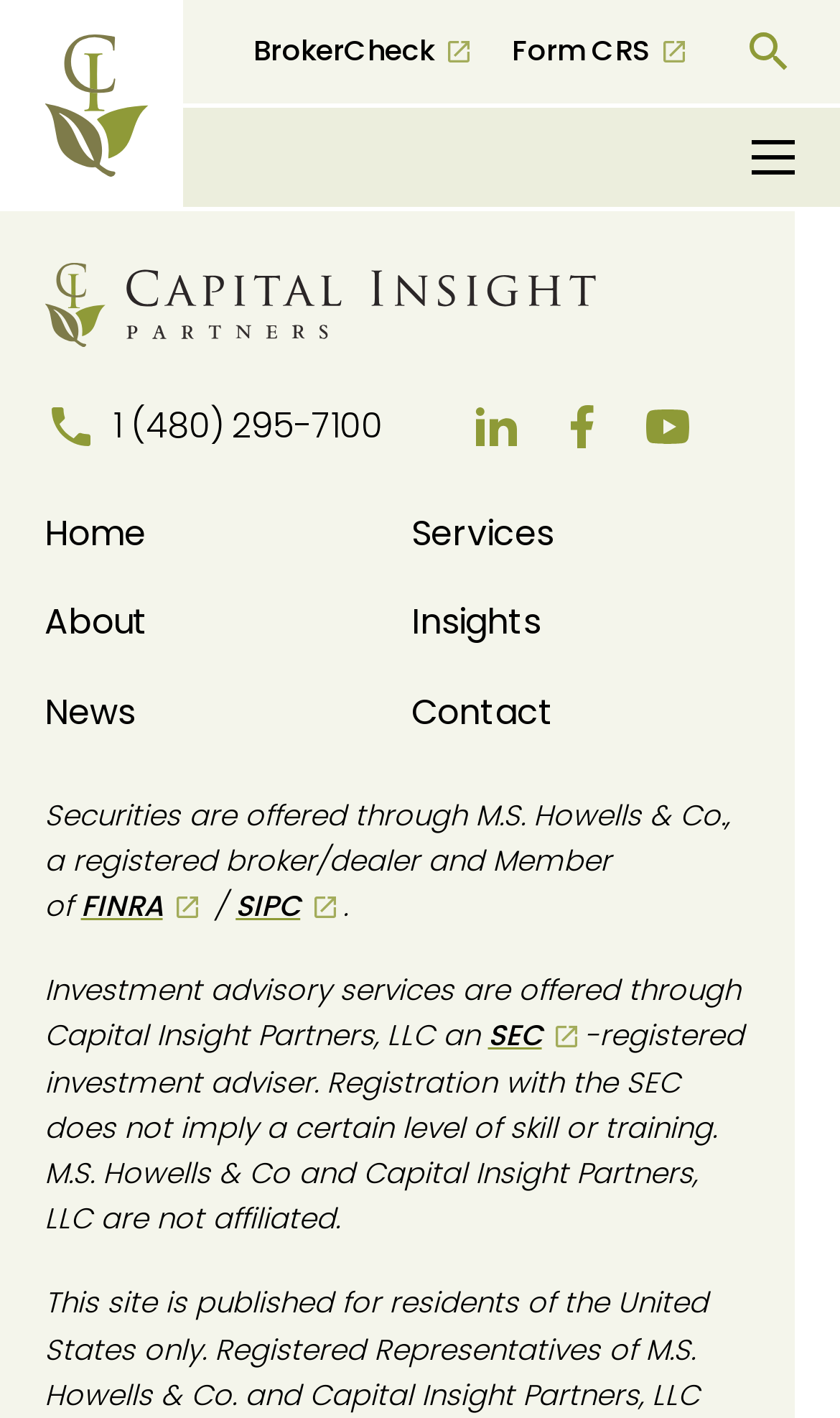Mark the bounding box of the element that matches the following description: "Services".

[0.49, 0.357, 0.886, 0.396]